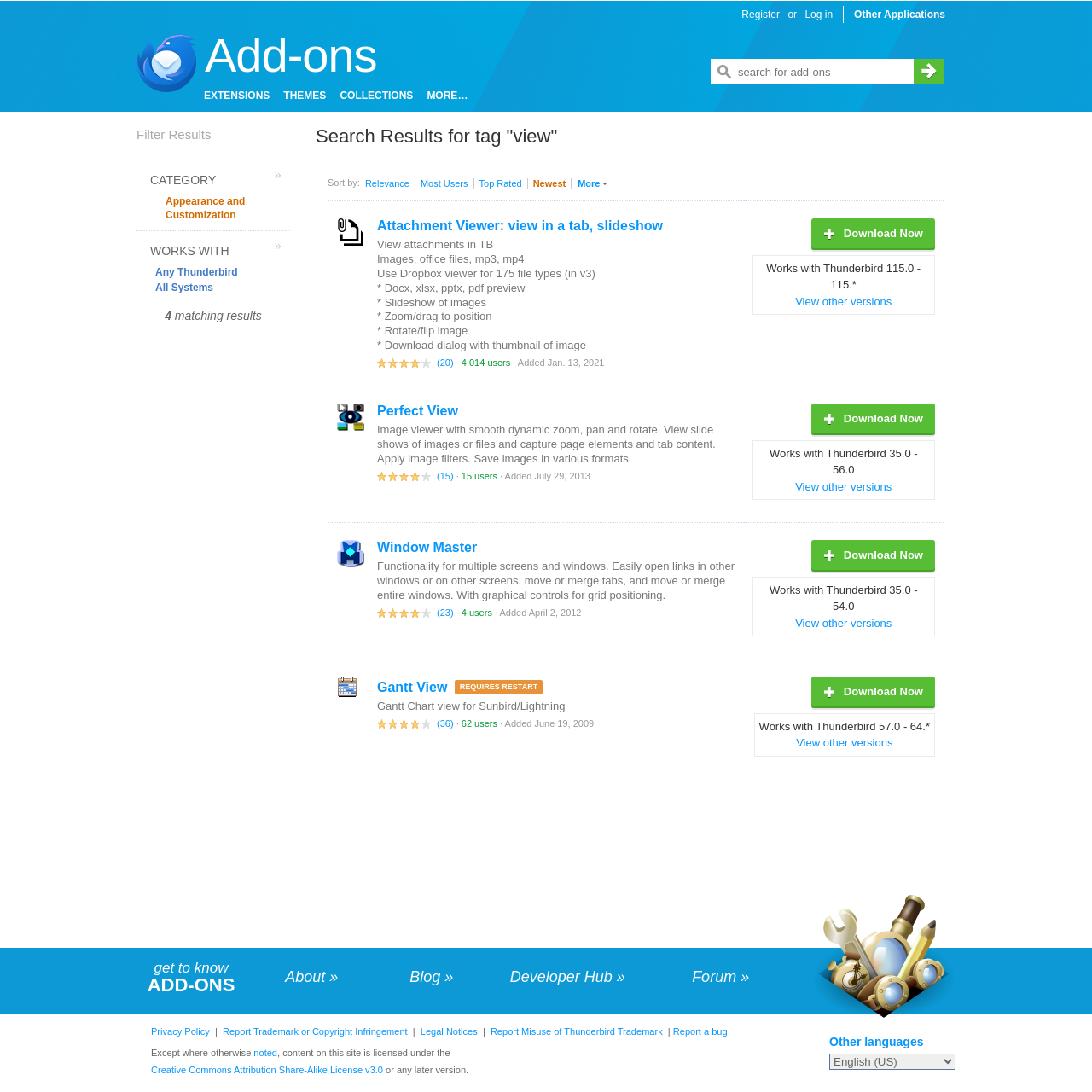What is the category of the search results?
Please answer the question with a detailed and comprehensive explanation.

I looked at the complementary element and found a link element with the text 'Appearance and Customization'. This is the category of the search results.